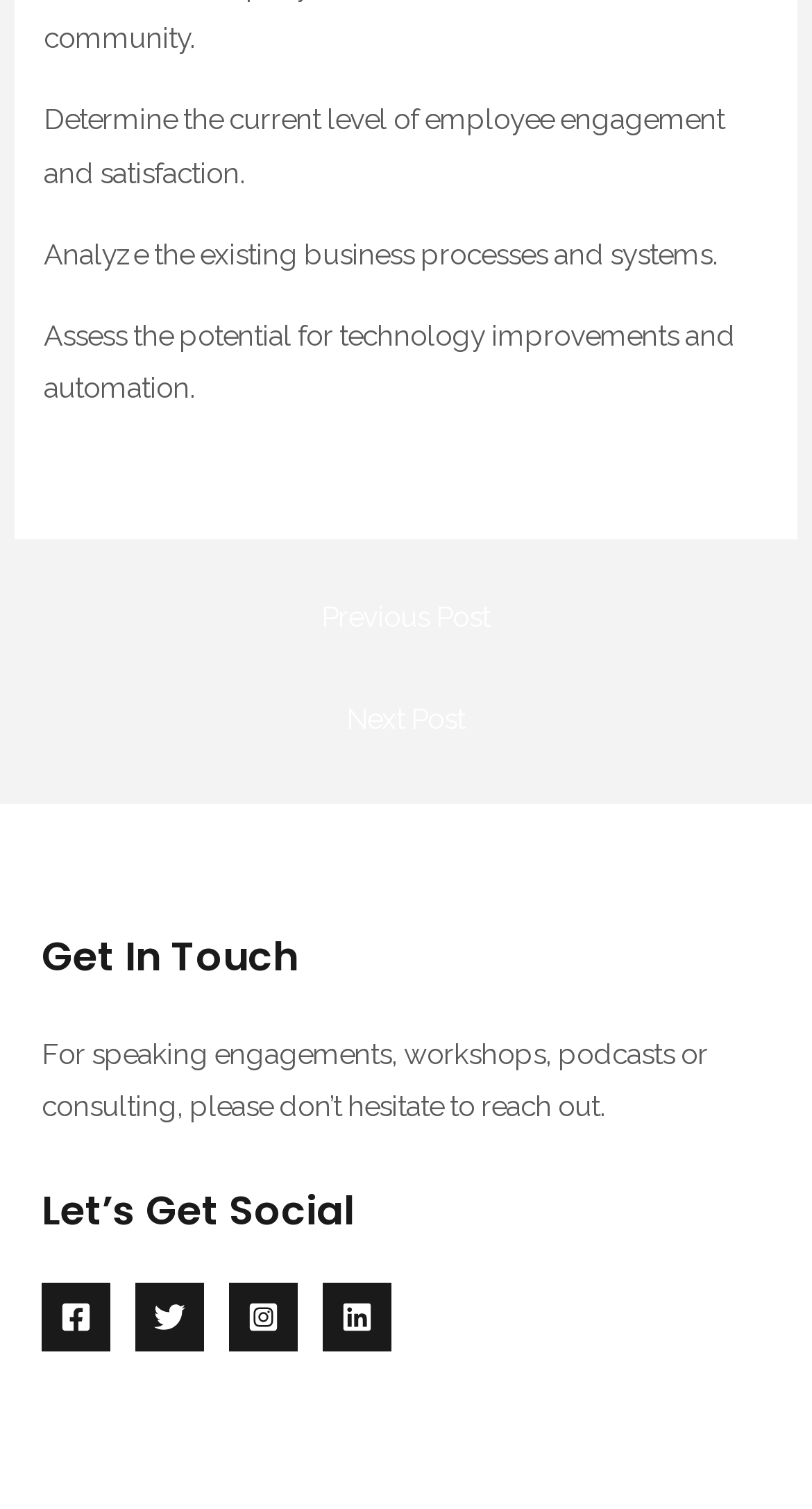What is the purpose of the 'Get In Touch' section?
From the screenshot, supply a one-word or short-phrase answer.

For speaking engagements